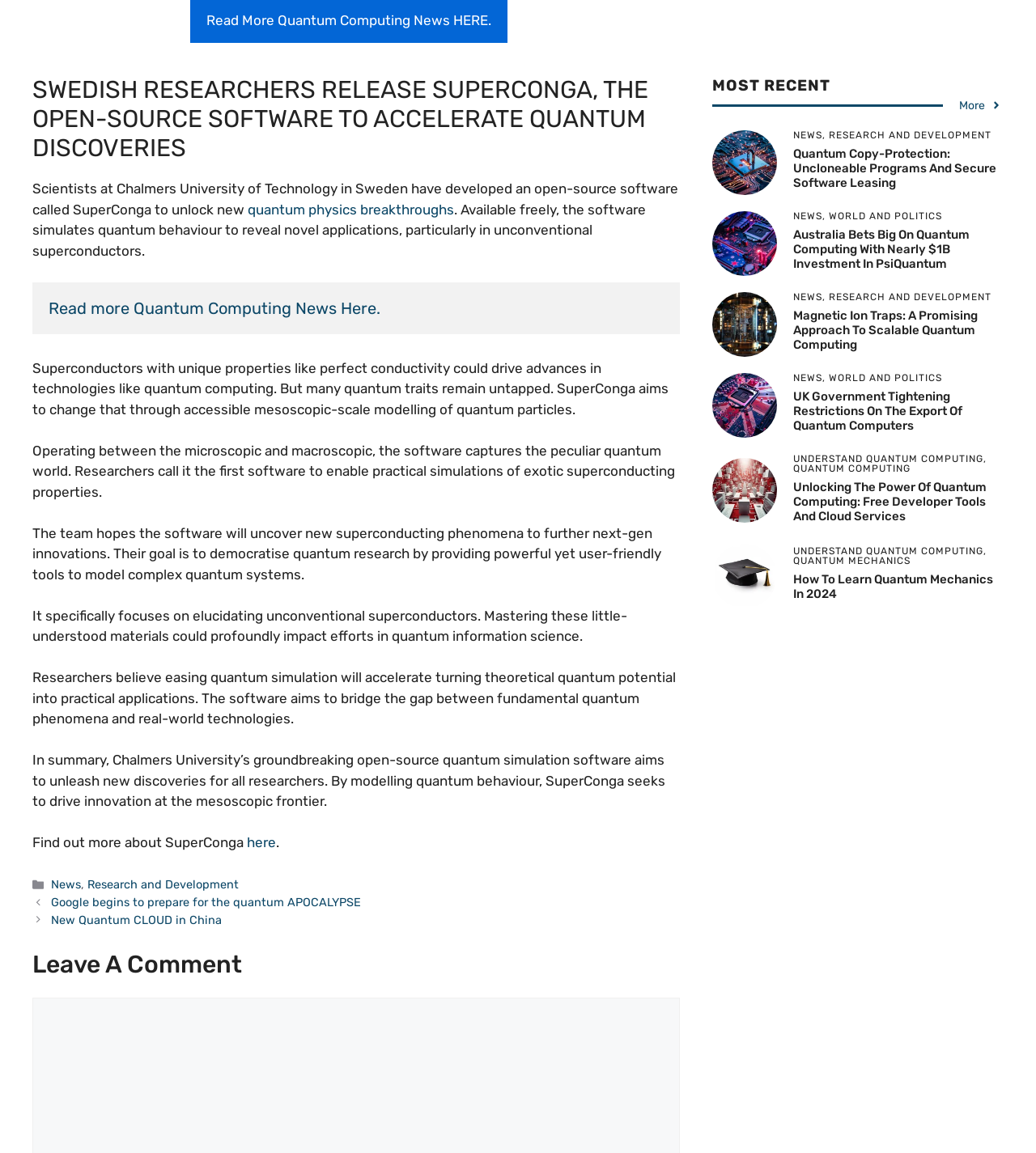Determine the bounding box coordinates of the UI element described below. Use the format (top-left x, top-left y, bottom-right x, bottom-right y) with floating point numbers between 0 and 1: New Quantum CLOUD in China

[0.049, 0.791, 0.214, 0.804]